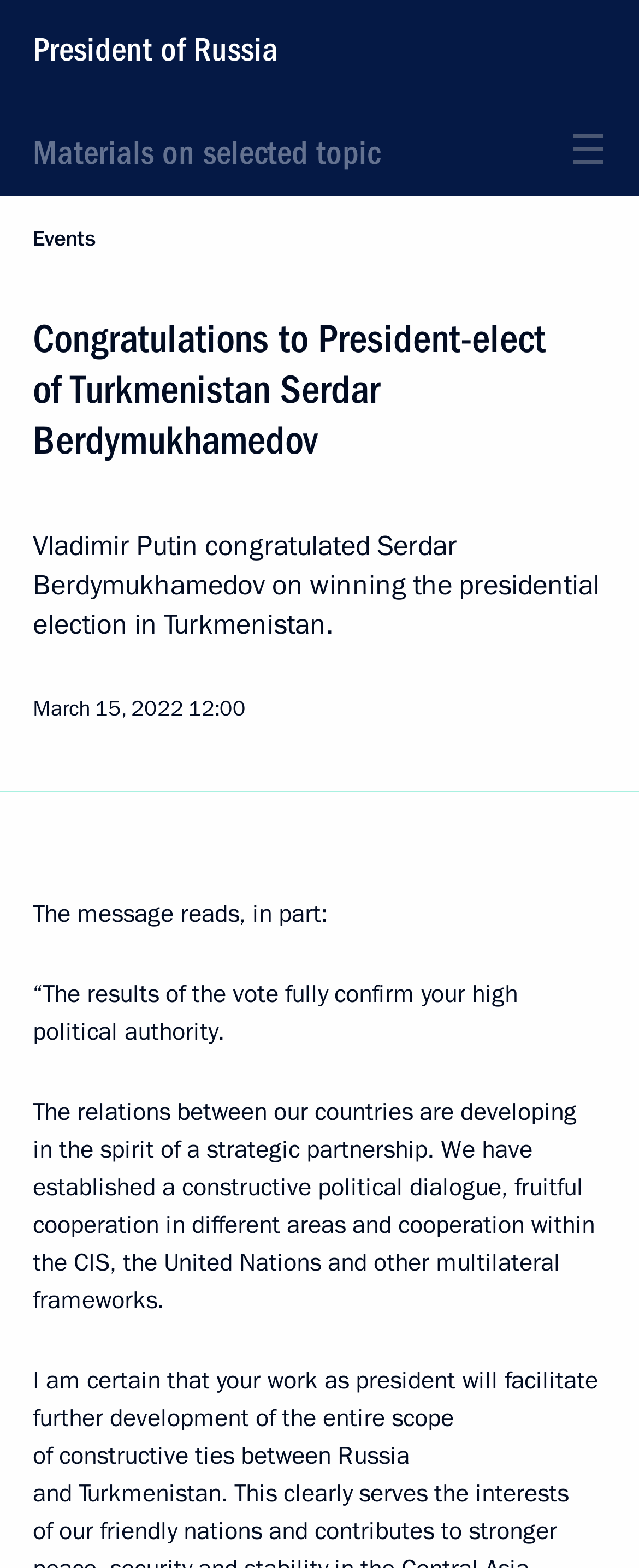Carefully examine the image and provide an in-depth answer to the question: What is the date of the congratulatory message?

The date of the congratulatory message can be found in the time element on the webpage, which displays 'March 15, 2022'.